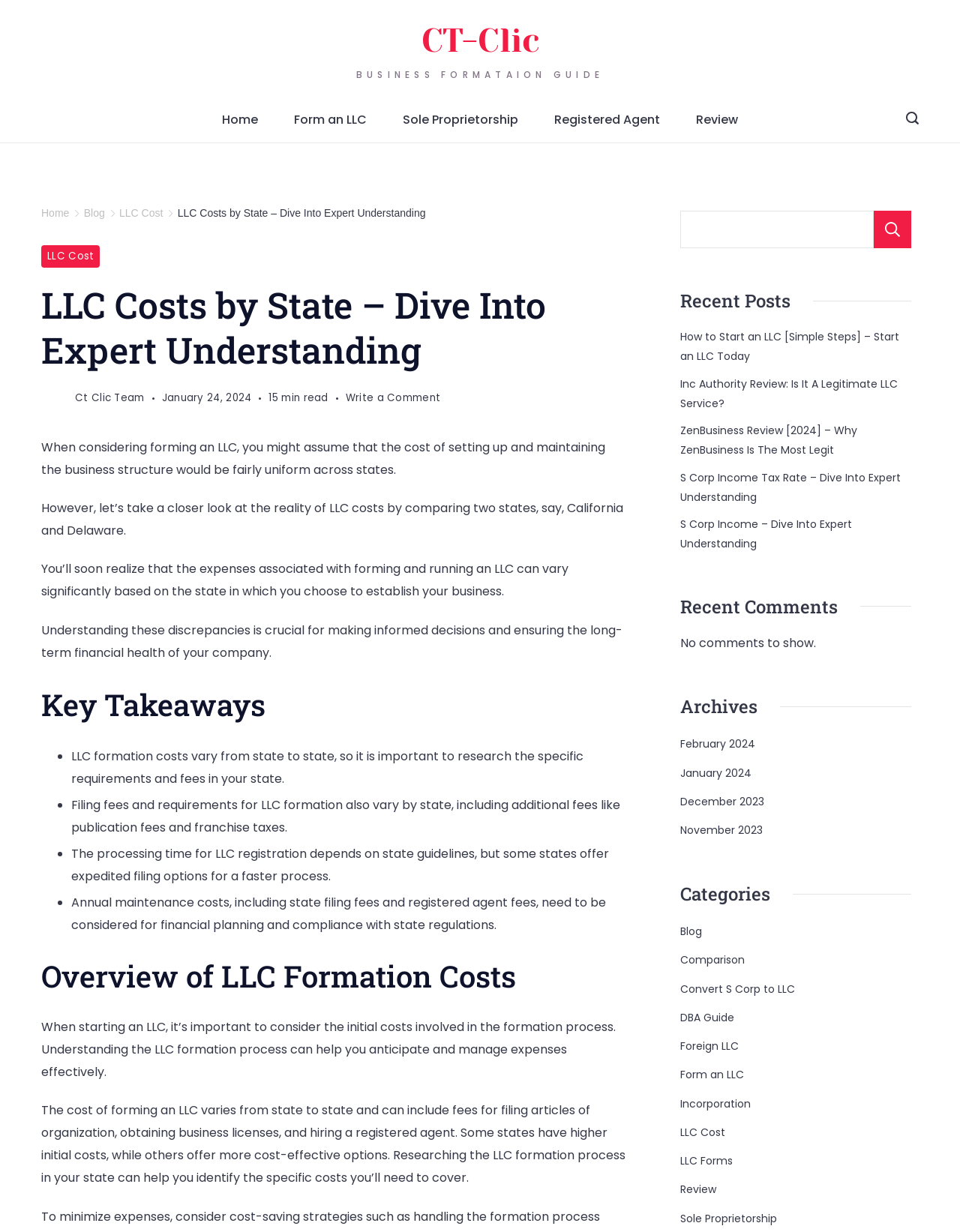Locate the coordinates of the bounding box for the clickable region that fulfills this instruction: "Explore the 'Categories' section".

[0.709, 0.713, 0.949, 0.738]